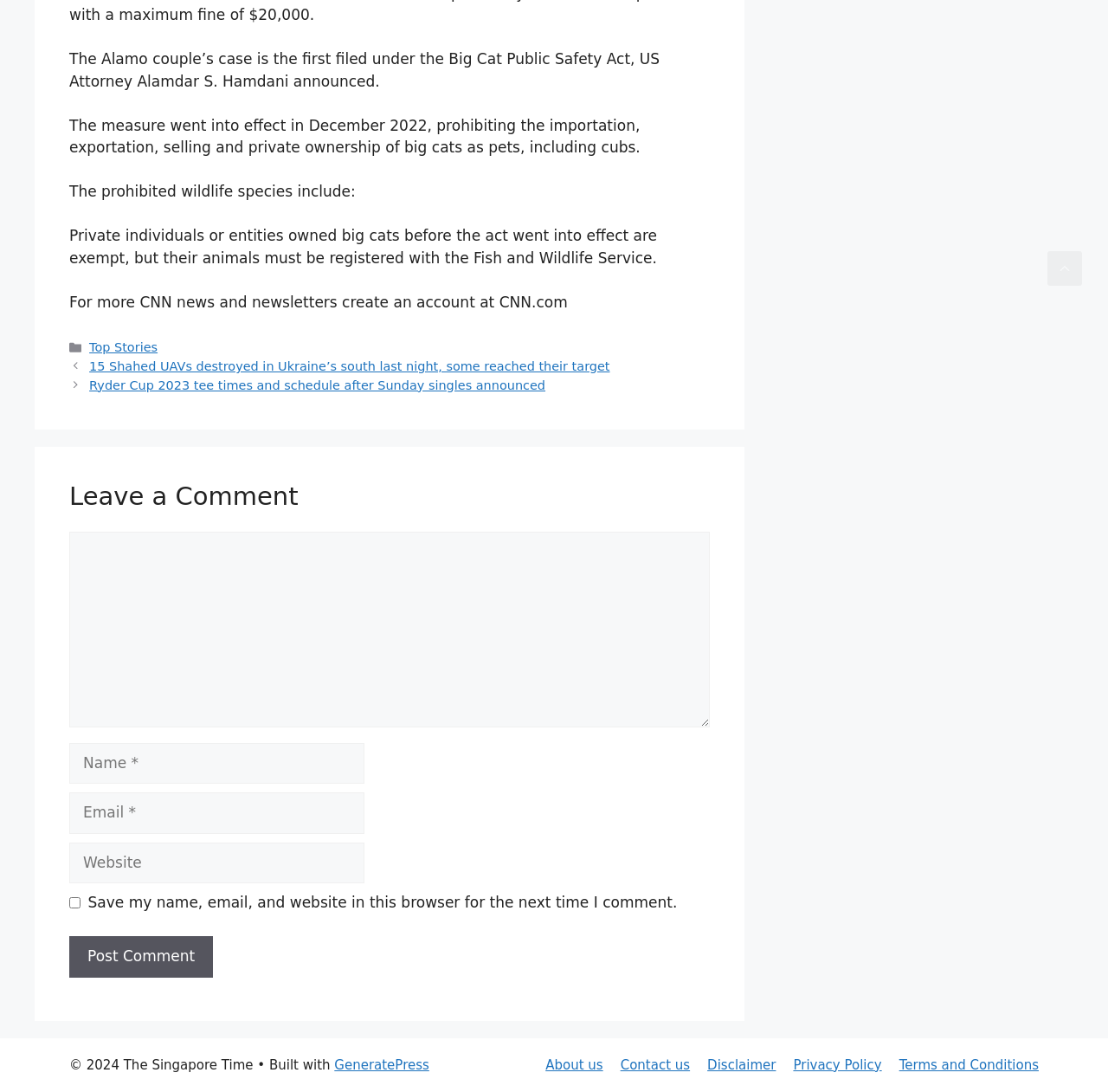Use a single word or phrase to answer the question:
What is the topic of the news article?

Big Cat Public Safety Act